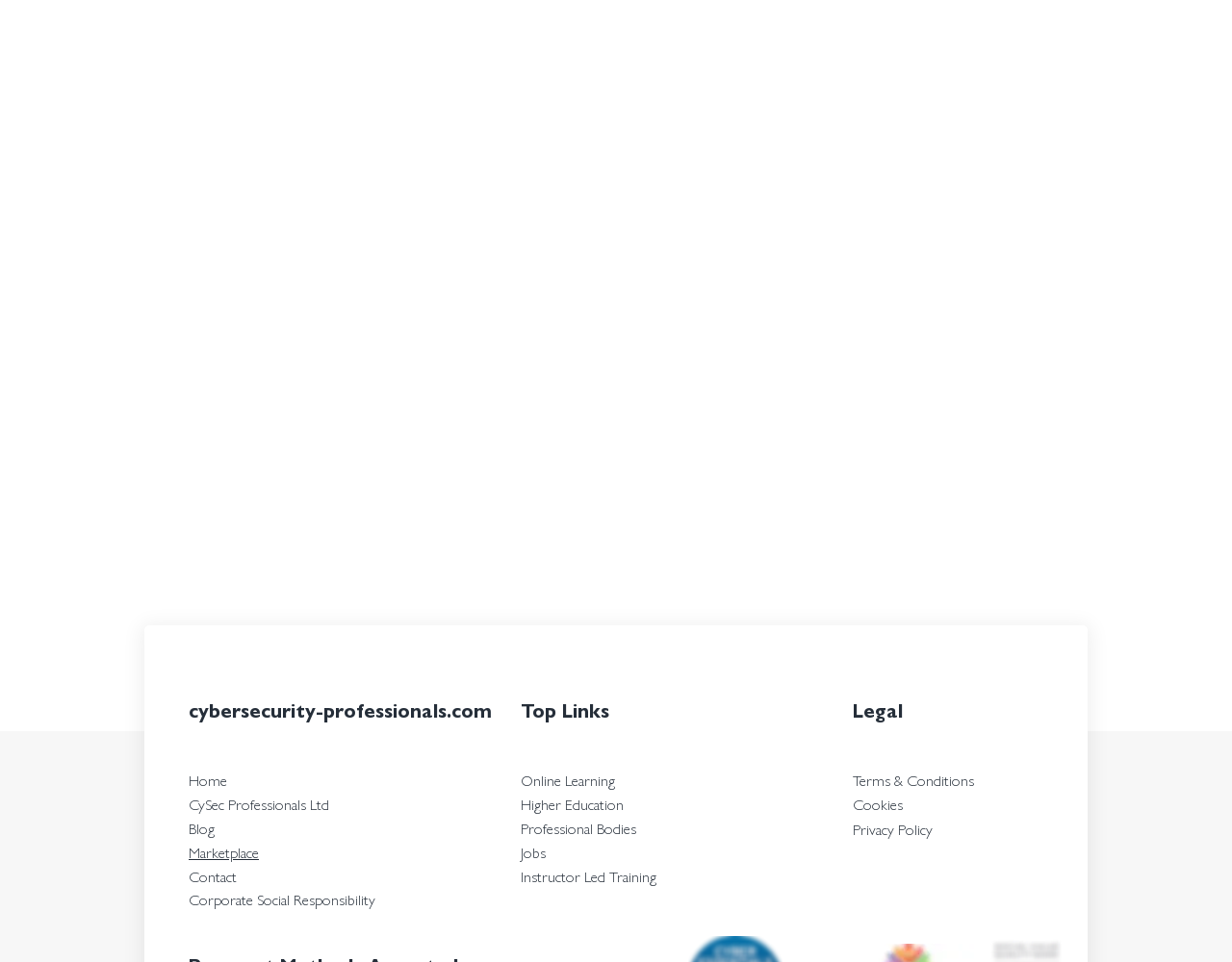Can you give a detailed response to the following question using the information from the image? What is the typical length of research-style papers or essays?

This answer can be obtained by reading the StaticText element with the OCR text 'While the style of coursework may vary, research-style papers or essays of around 4,000 words in length are typical.'